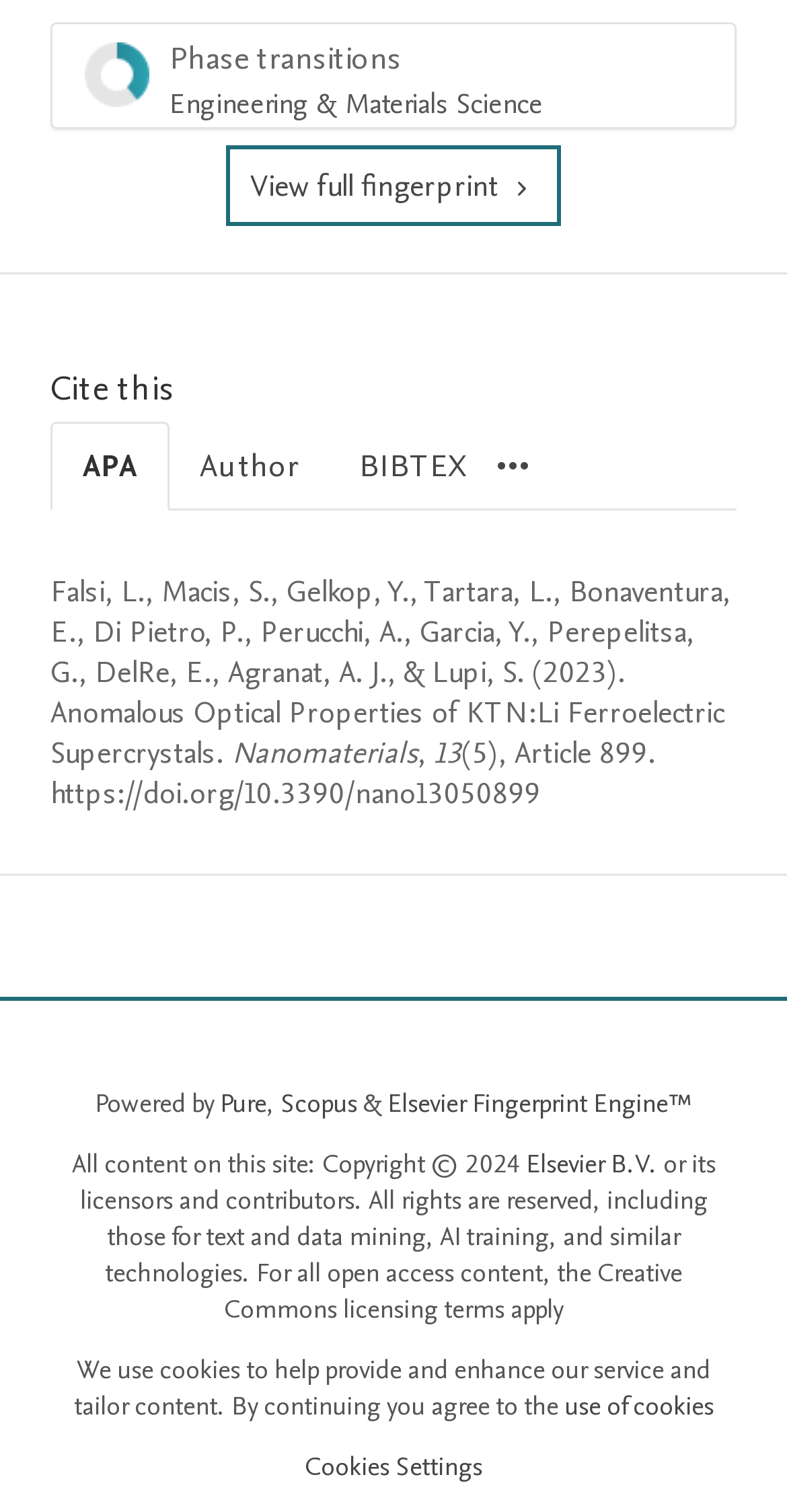With reference to the image, please provide a detailed answer to the following question: What is the journal name of the article?

The journal name of the article is found in the 'StaticText' element with the text 'Nanomaterials'.